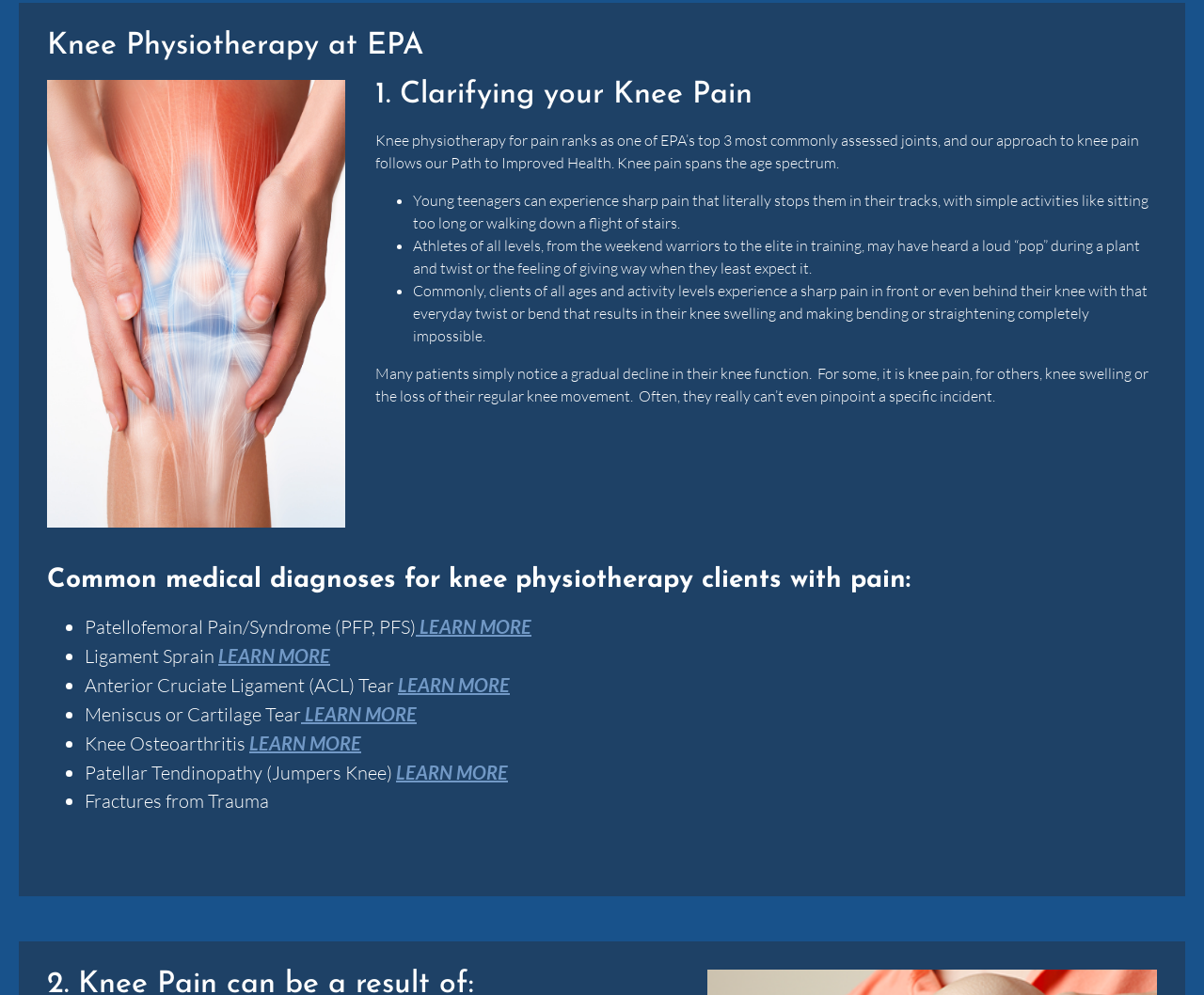Using the element description: "Learn More", determine the bounding box coordinates for the specified UI element. The coordinates should be four float numbers between 0 and 1, [left, top, right, bottom].

[0.33, 0.677, 0.423, 0.7]